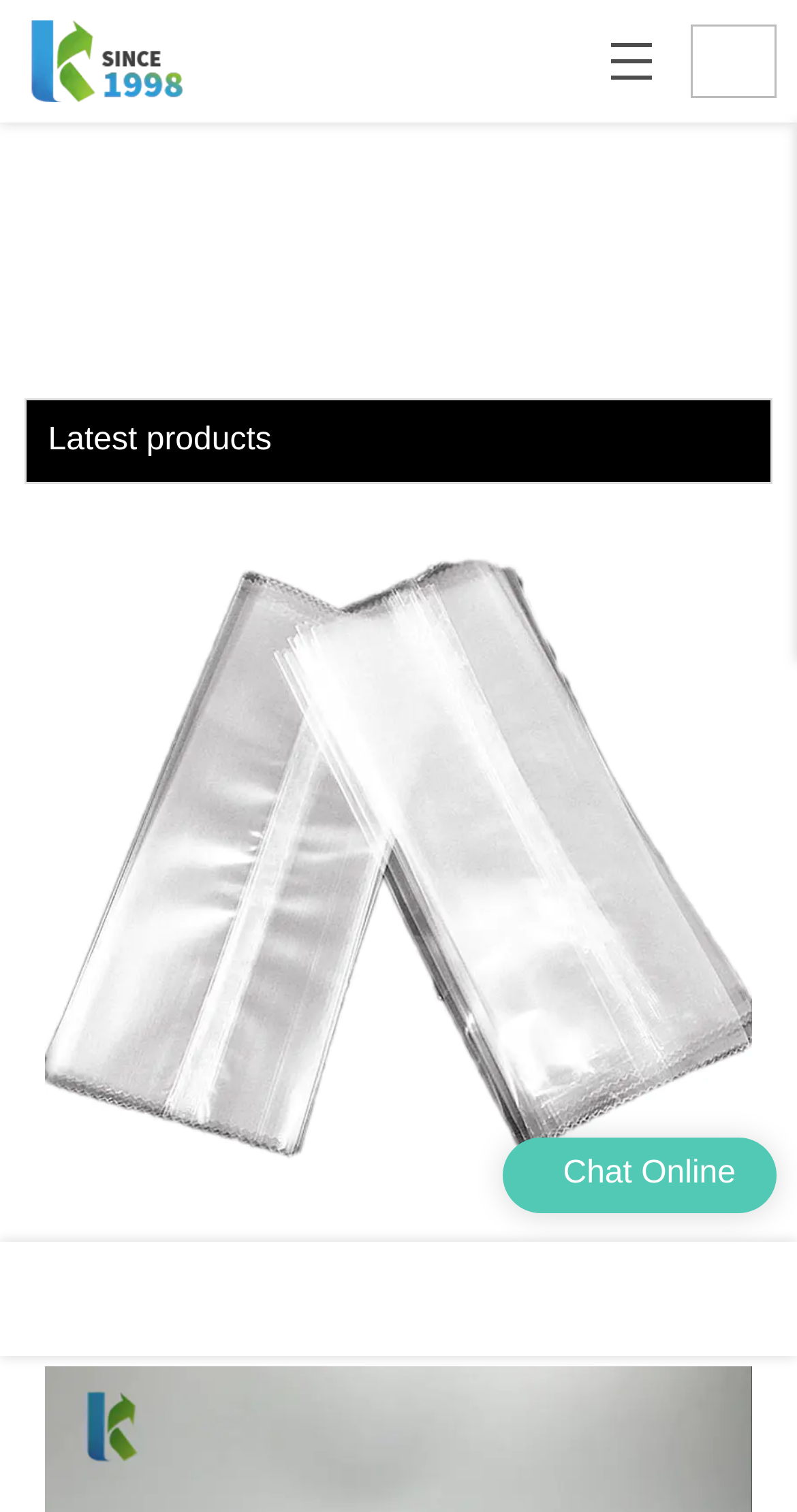Please respond to the question using a single word or phrase:
What is the purpose of the button at the top right corner?

Unknown